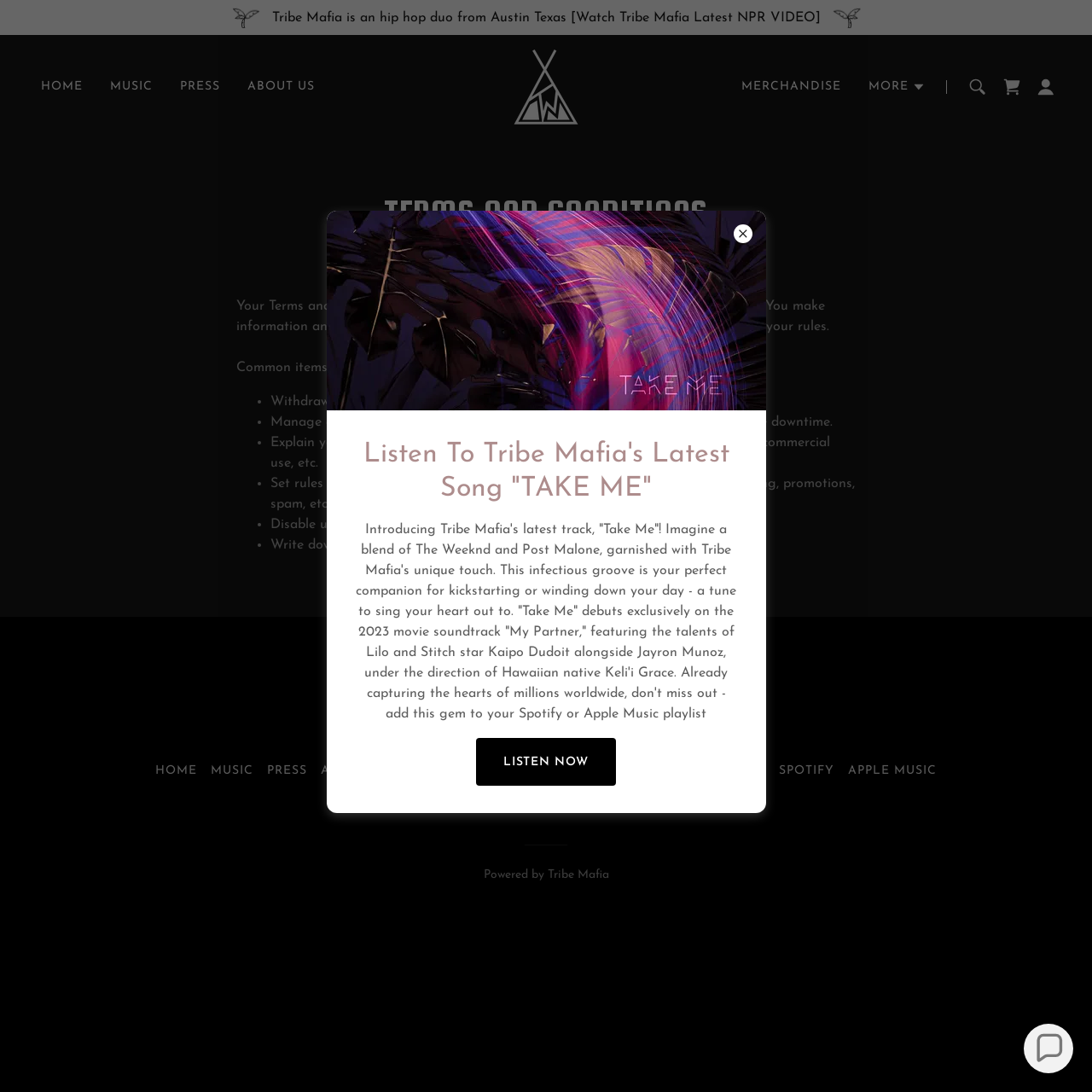Please locate the bounding box coordinates of the element that should be clicked to achieve the given instruction: "View Tribe Mafia's merchandise".

[0.674, 0.066, 0.775, 0.094]